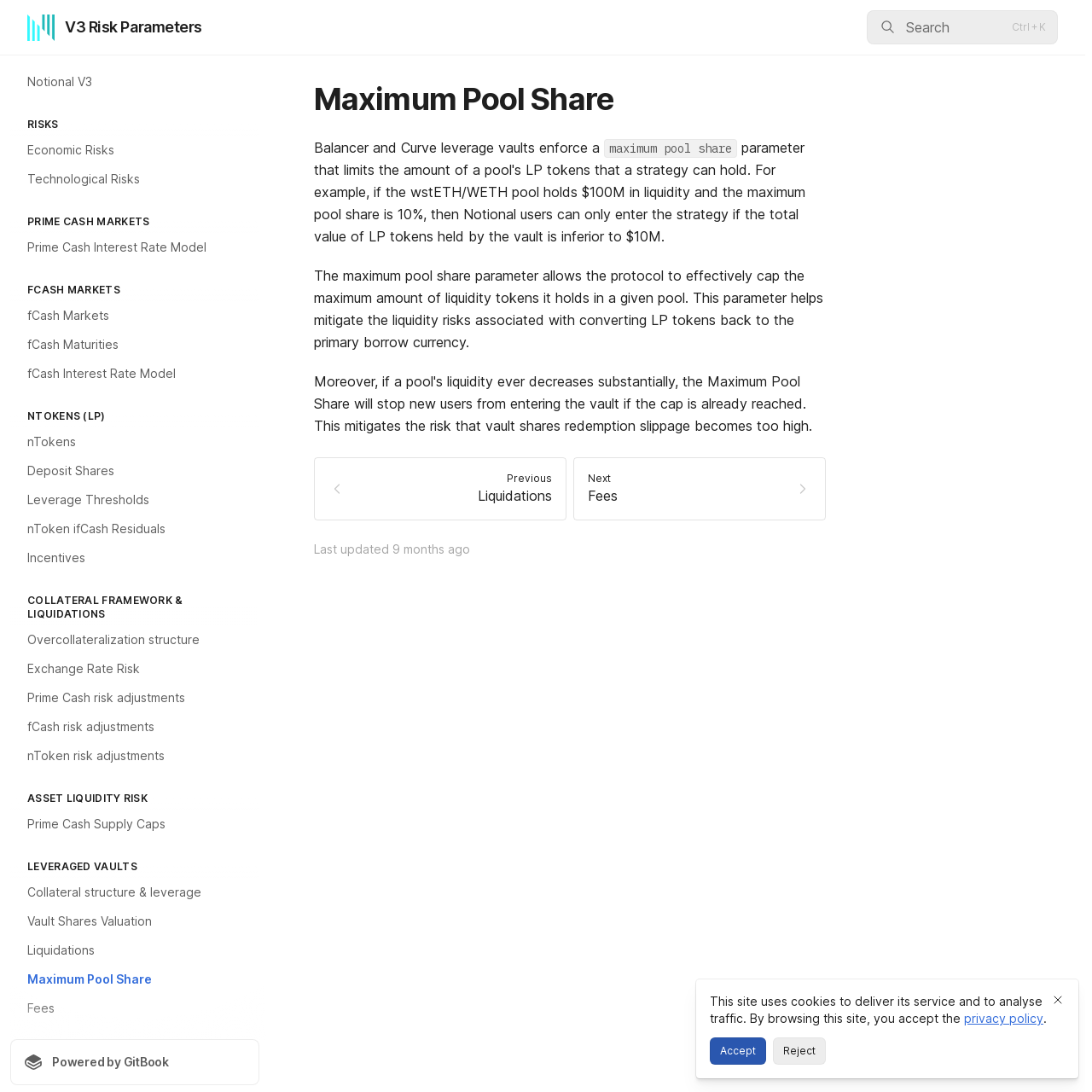Bounding box coordinates are to be given in the format (top-left x, top-left y, bottom-right x, bottom-right y). All values must be floating point numbers between 0 and 1. Provide the bounding box coordinate for the UI element described as: Prime Cash Supply Caps

[0.009, 0.742, 0.238, 0.767]